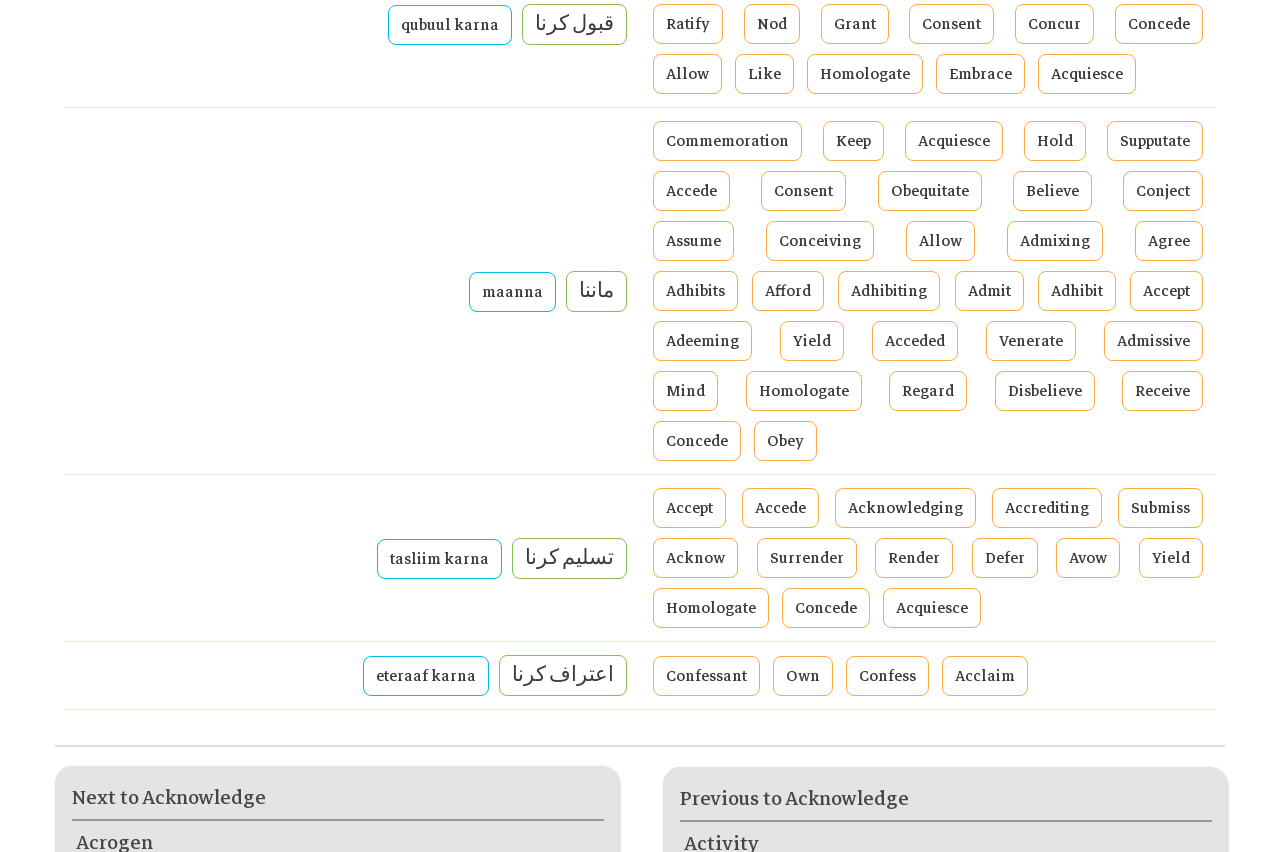Identify the bounding box coordinates for the region of the element that should be clicked to carry out the instruction: "Select Confessant". The bounding box coordinates should be four float numbers between 0 and 1, i.e., [left, top, right, bottom].

[0.51, 0.769, 0.594, 0.816]